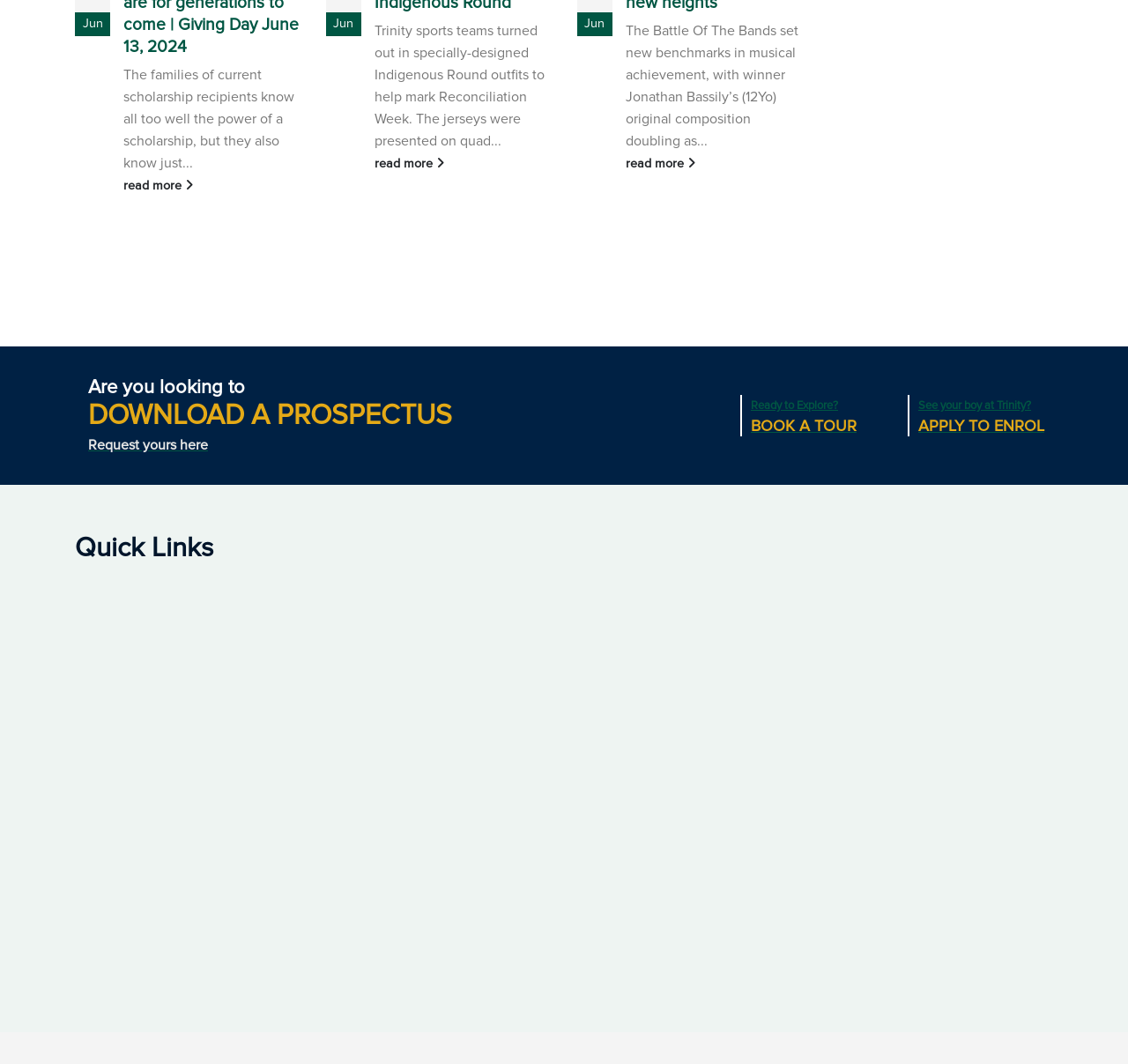Identify the bounding box coordinates of the specific part of the webpage to click to complete this instruction: "Read more about Trinity sports teams".

[0.332, 0.144, 0.488, 0.164]